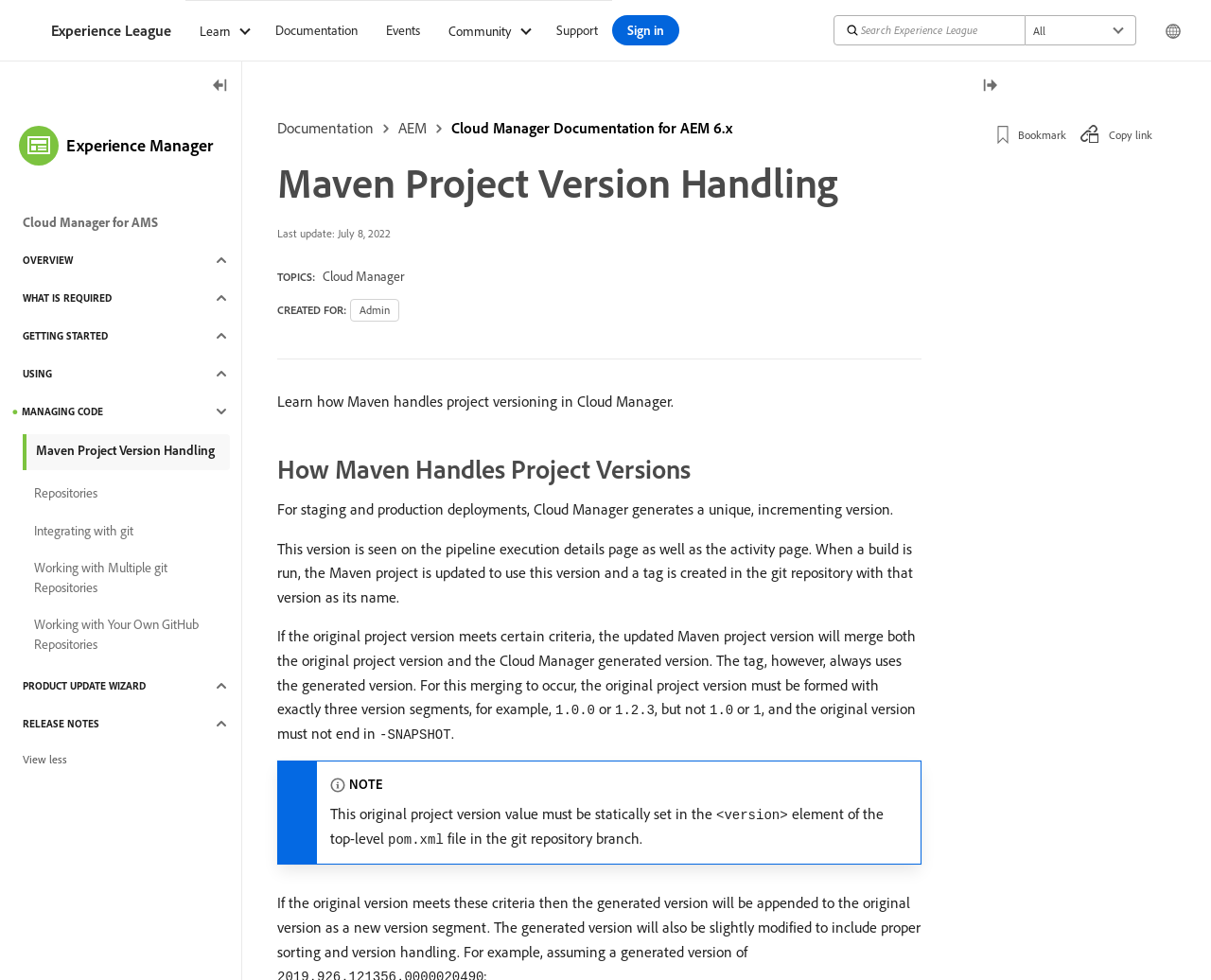Identify and generate the primary title of the webpage.

Maven Project Version Handling